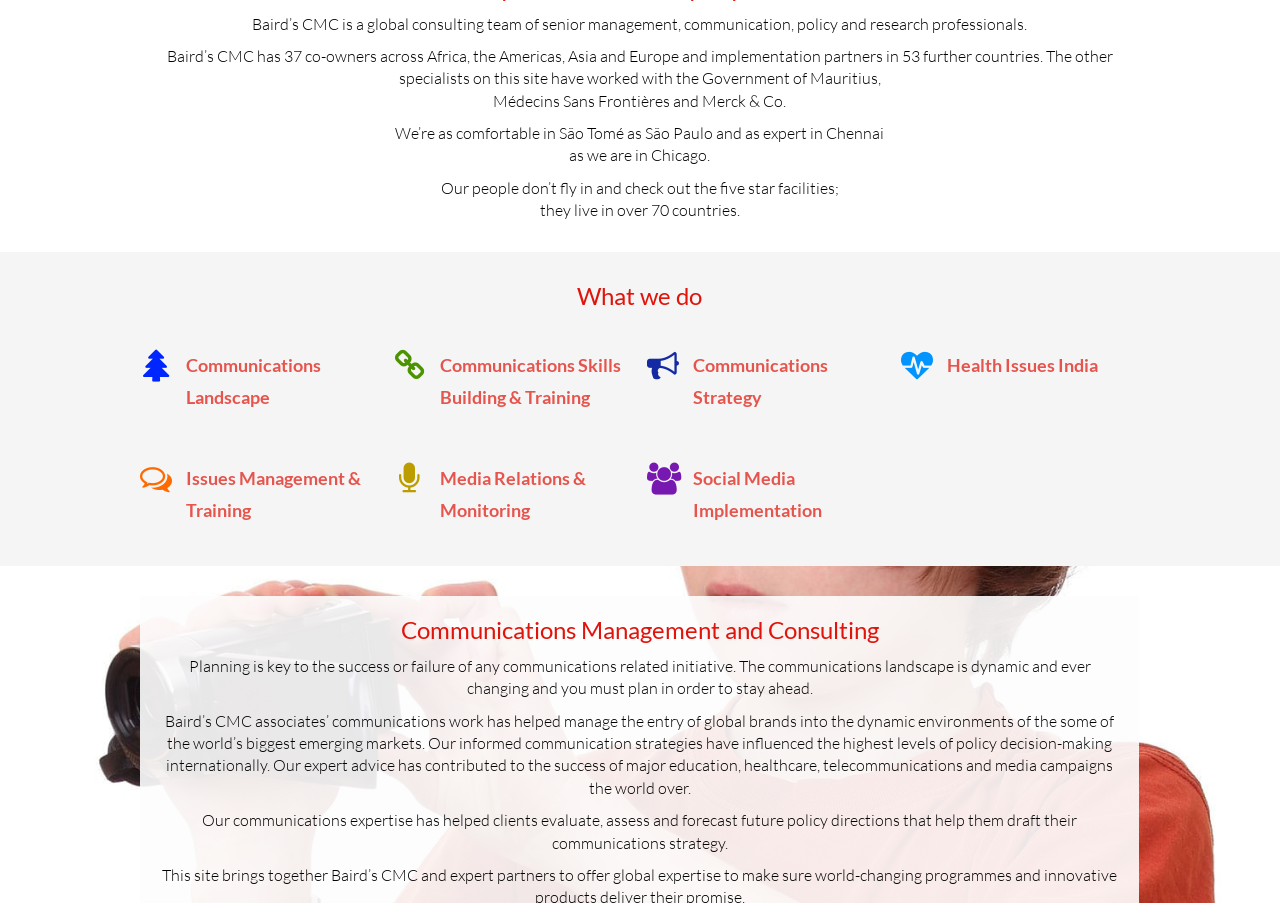Using the webpage screenshot and the element description Communications Skills Building & Training, determine the bounding box coordinates. Specify the coordinates in the format (top-left x, top-left y, bottom-right x, bottom-right y) with values ranging from 0 to 1.

[0.343, 0.394, 0.485, 0.452]